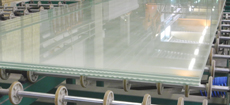Elaborate on all the elements present in the image.

This image captures a large sheet of glass on a conveyor system, highlighting the intricate process of glass fabrication. The transparent pane, reflecting nearby light, is positioned on rollers that facilitate its movement through the manufacturing facility. This scene underscores the advanced techniques employed in glass production, including precision cutting and quality control measures essential for creating large insulated glass units (IGUs). The context of this image aligns with a focus on exploring glass fabrication methods, particularly as the narrative mentions a visit to glazing suppliers in search of innovative solutions for architectural applications.